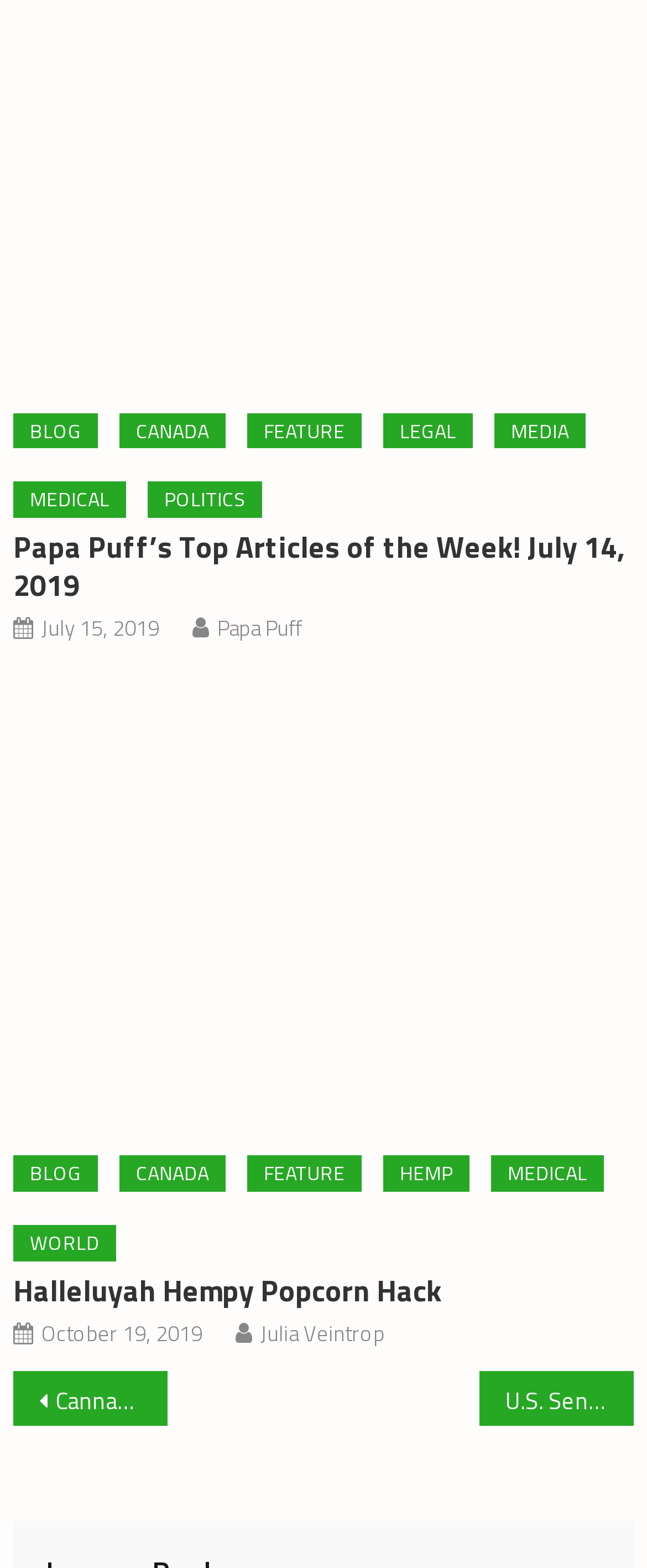Give a short answer using one word or phrase for the question:
What is the first link on the top navigation bar?

BLOG